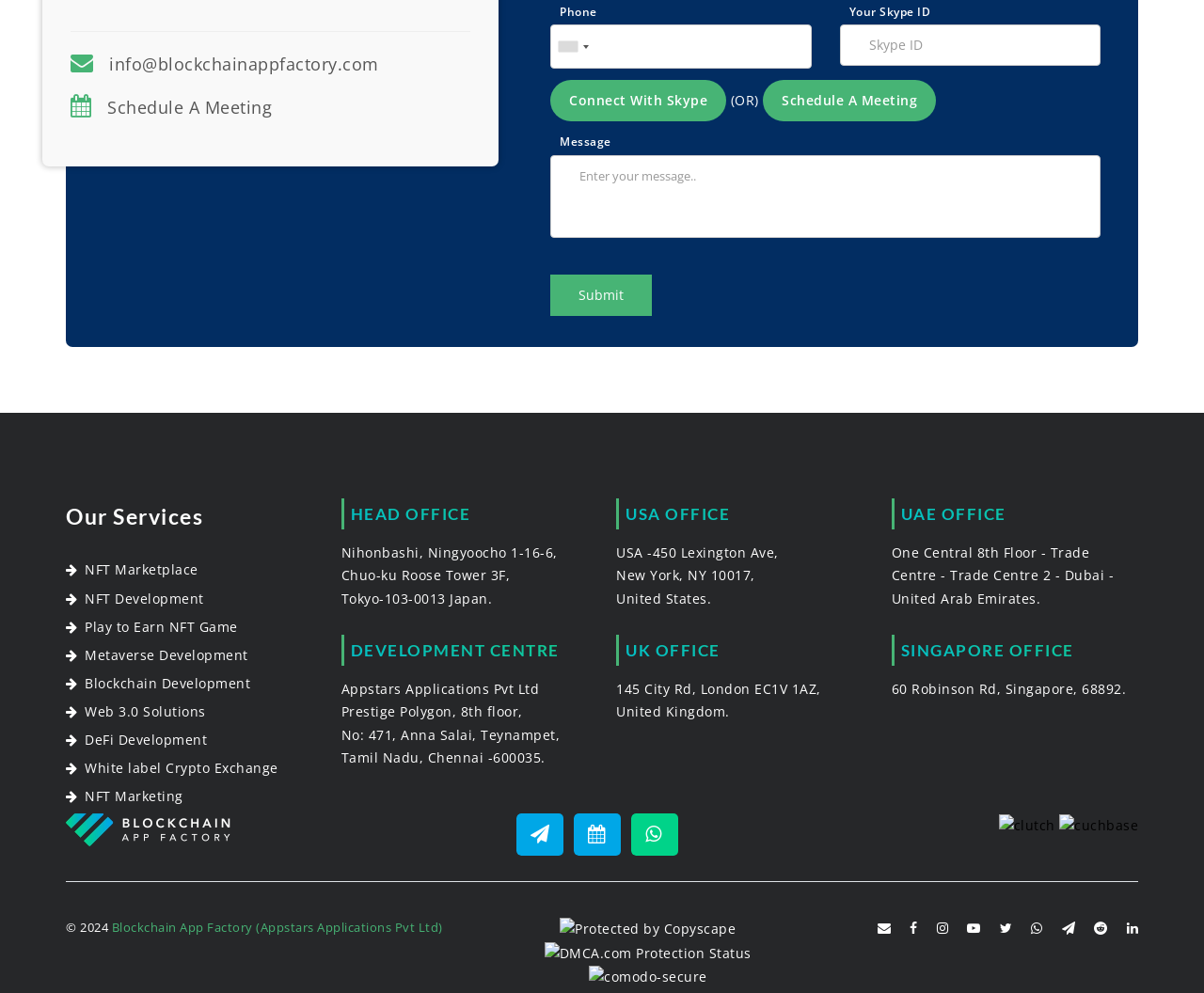Locate the bounding box coordinates of the clickable element to fulfill the following instruction: "Click on NFT Marketplace". Provide the coordinates as four float numbers between 0 and 1 in the format [left, top, right, bottom].

[0.055, 0.563, 0.26, 0.586]